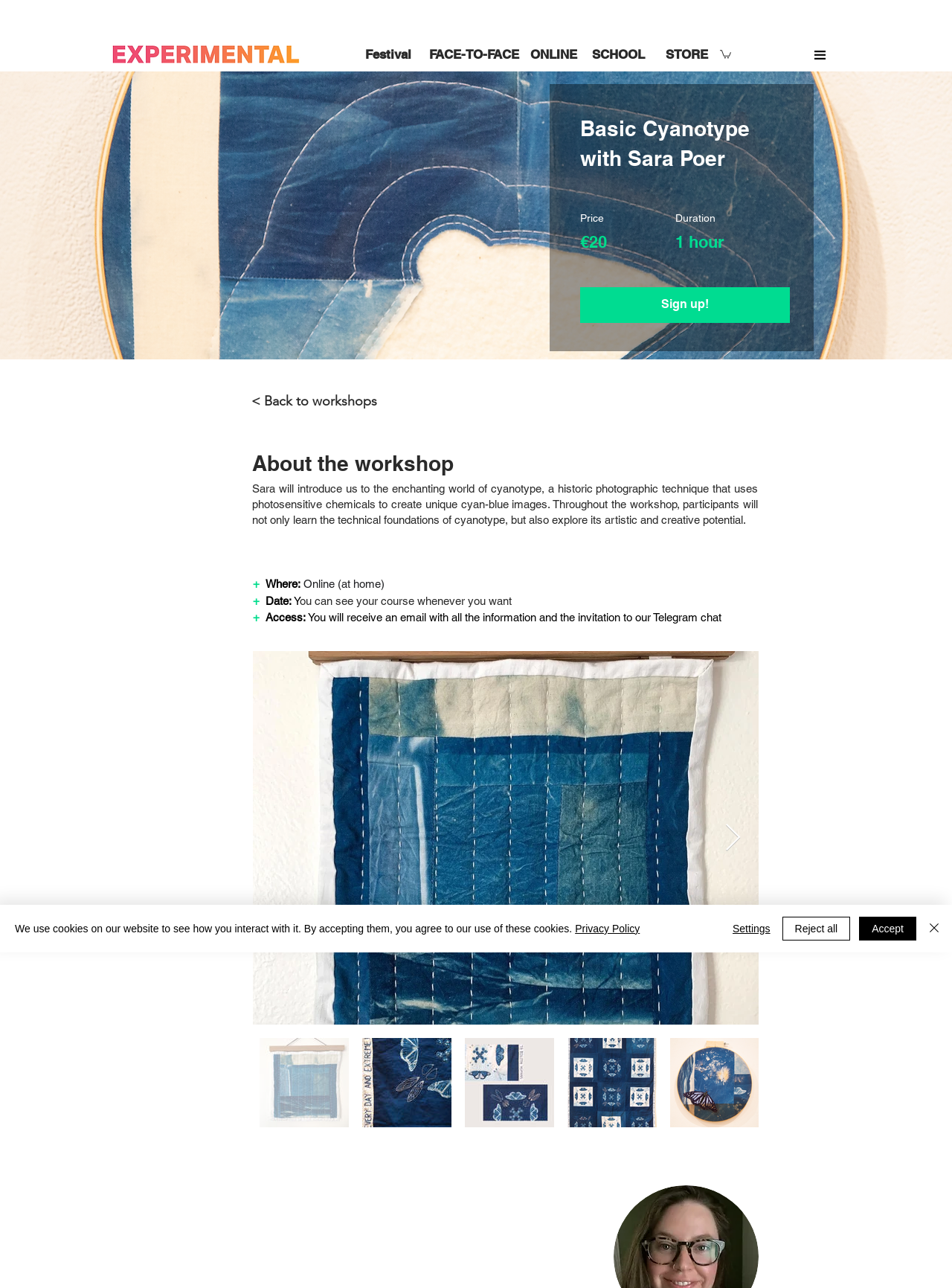Please identify the bounding box coordinates of where to click in order to follow the instruction: "Click on 'Welcome to the Learning Development Study Blog'".

None